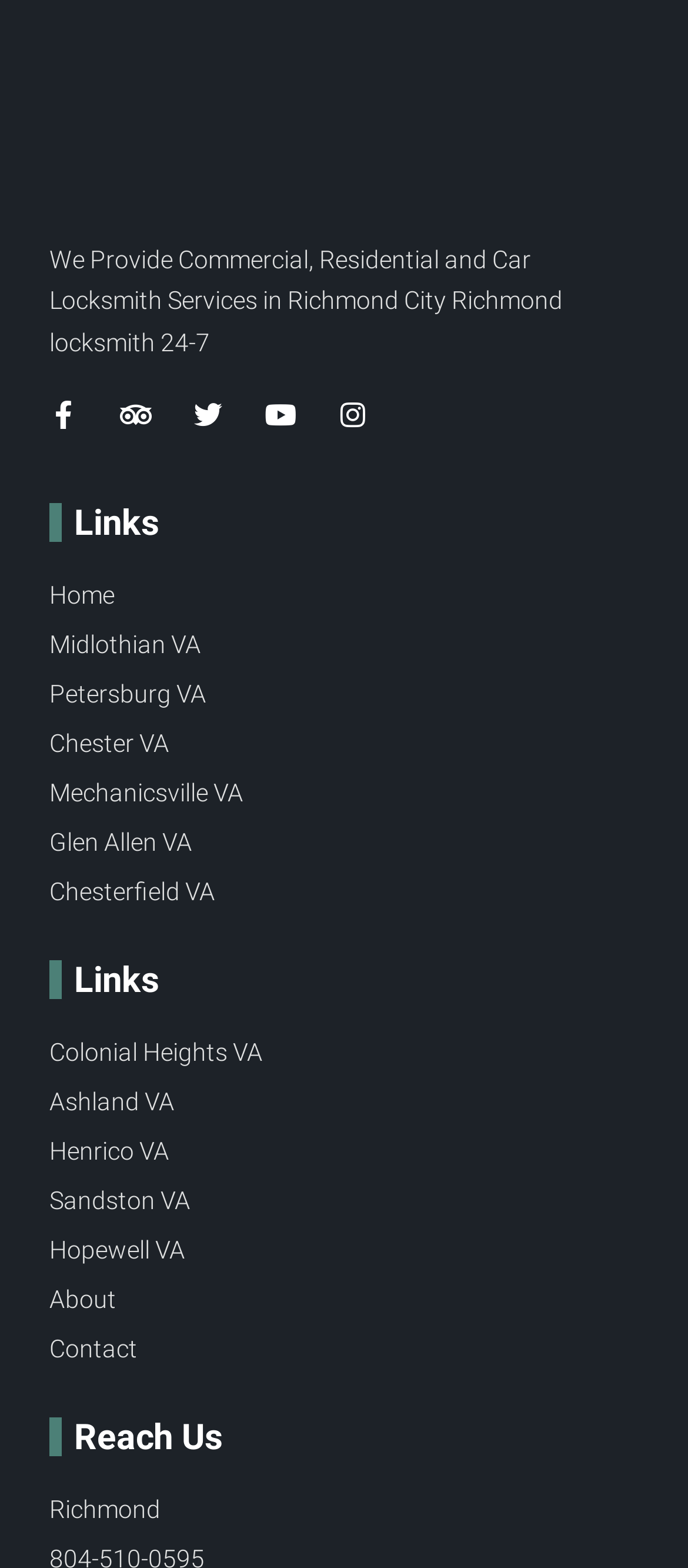Please specify the bounding box coordinates of the clickable region necessary for completing the following instruction: "Contact us". The coordinates must consist of four float numbers between 0 and 1, i.e., [left, top, right, bottom].

[0.072, 0.849, 0.928, 0.872]